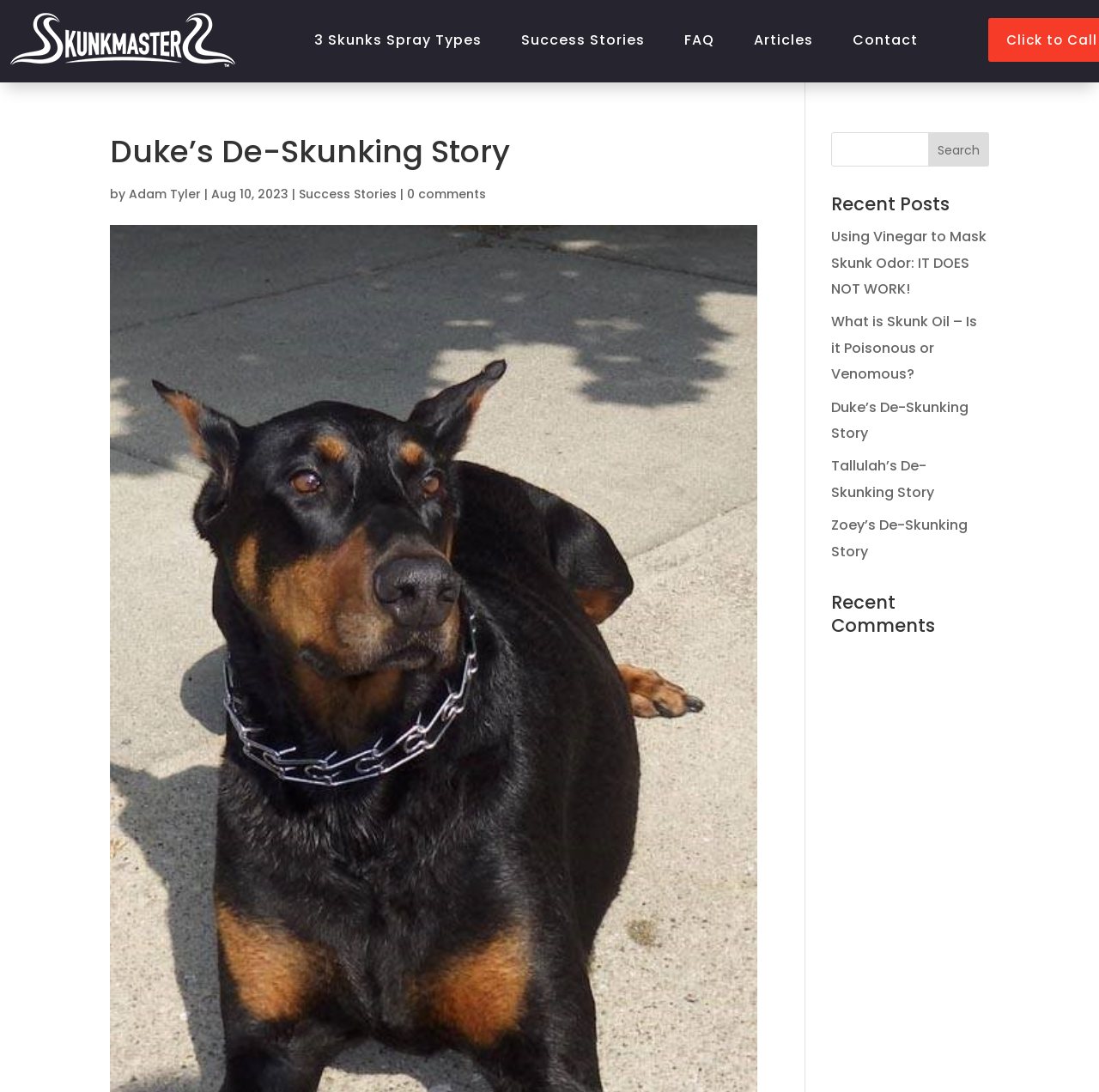Please find and report the bounding box coordinates of the element to click in order to perform the following action: "search for something". The coordinates should be expressed as four float numbers between 0 and 1, in the format [left, top, right, bottom].

[0.756, 0.121, 0.9, 0.153]